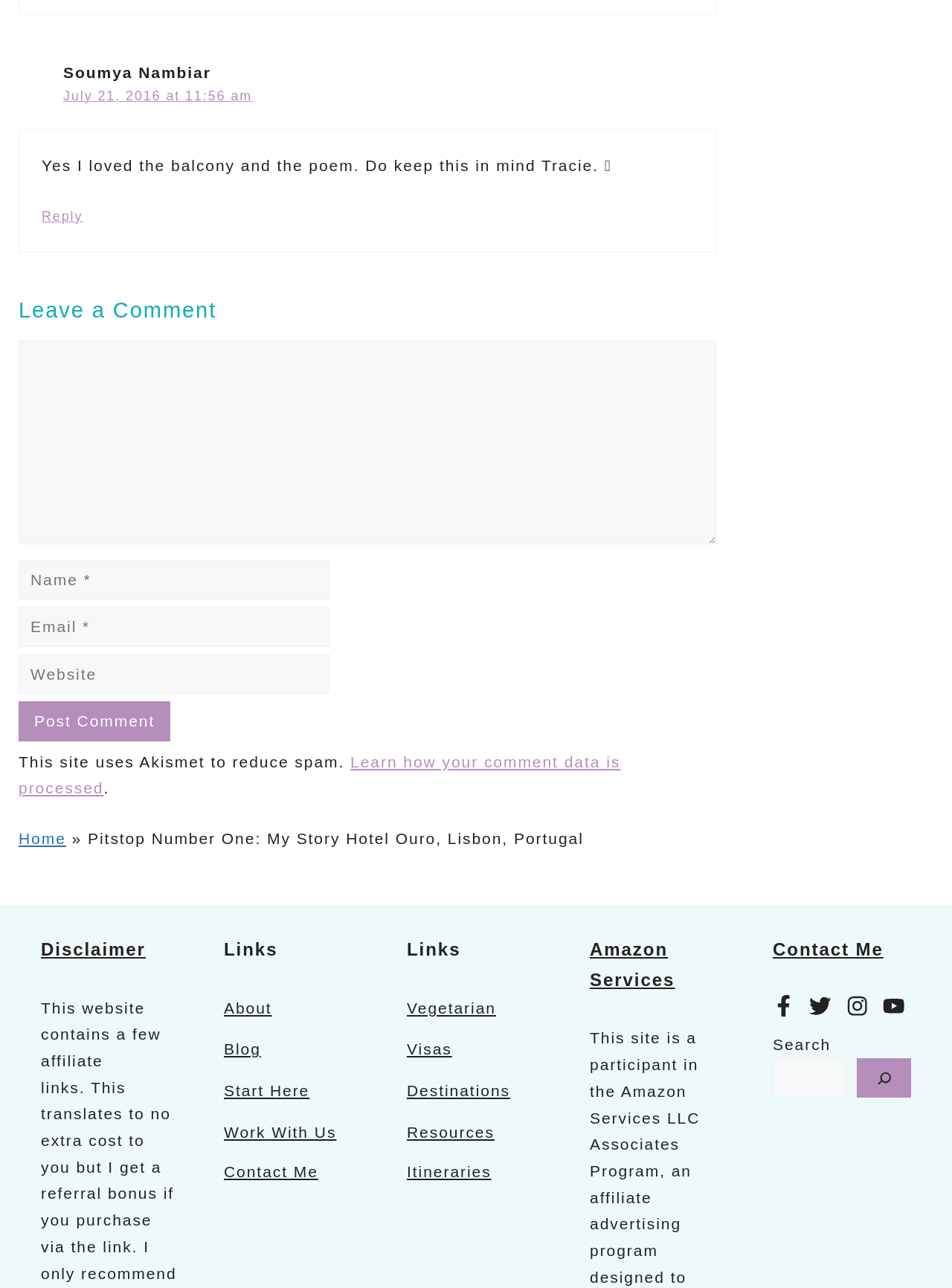Observe the image and answer the following question in detail: What is the topic of the article being commented on?

I found the article title 'Pitstop Number One: My Story Hotel Ouro, Lisbon, Portugal' in the 'breadcrumbs' navigation, which suggests that it is the topic of the article being commented on.